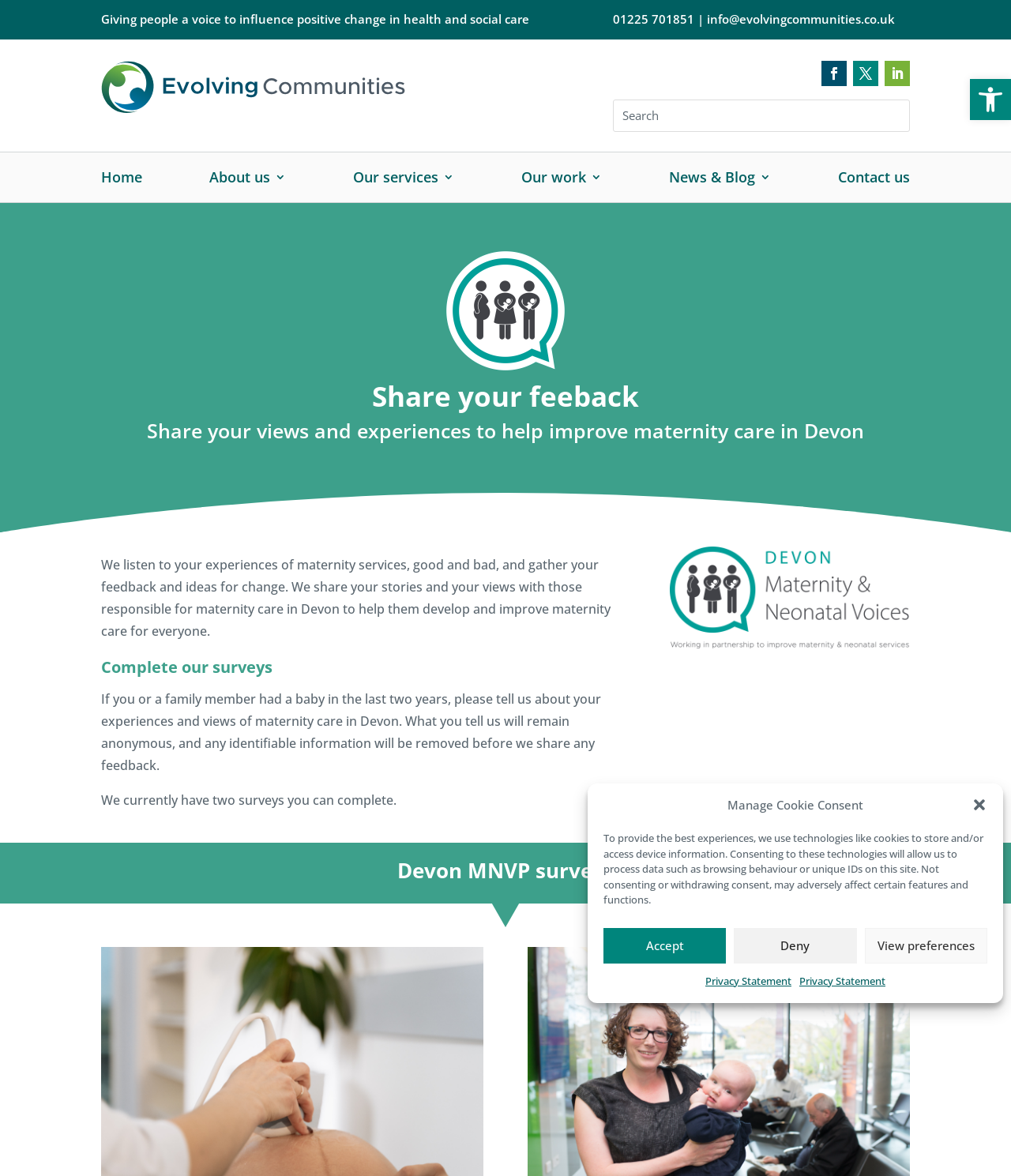What is the purpose of this website?
Analyze the image and provide a thorough answer to the question.

Based on the webpage content, it appears that the website is designed to collect feedback from users, specifically about their experiences with maternity care in Devon. The website provides a platform for users to share their views and opinions, which will be used to improve maternity care services.